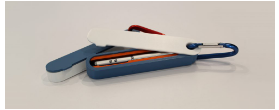Give a complete and detailed account of the image.

The image showcases a creative design of "Kevin's Box," a prototype cleverly arranged on a table. The box features a sleek, modern aesthetic with a combination of colors: a striking blue base complemented by a white top and a red accent. This innovative item reflects a blend of functionality and style, emphasizing Kevin's extensive experience in product development. The design challenge emphasizes practicality while showcasing the unique uses of 3D printing technology, highlighting the workshop's exploration of creative solutions. The backdrop is minimalistic, allowing the focus to remain on the intricate details of the box and its design.